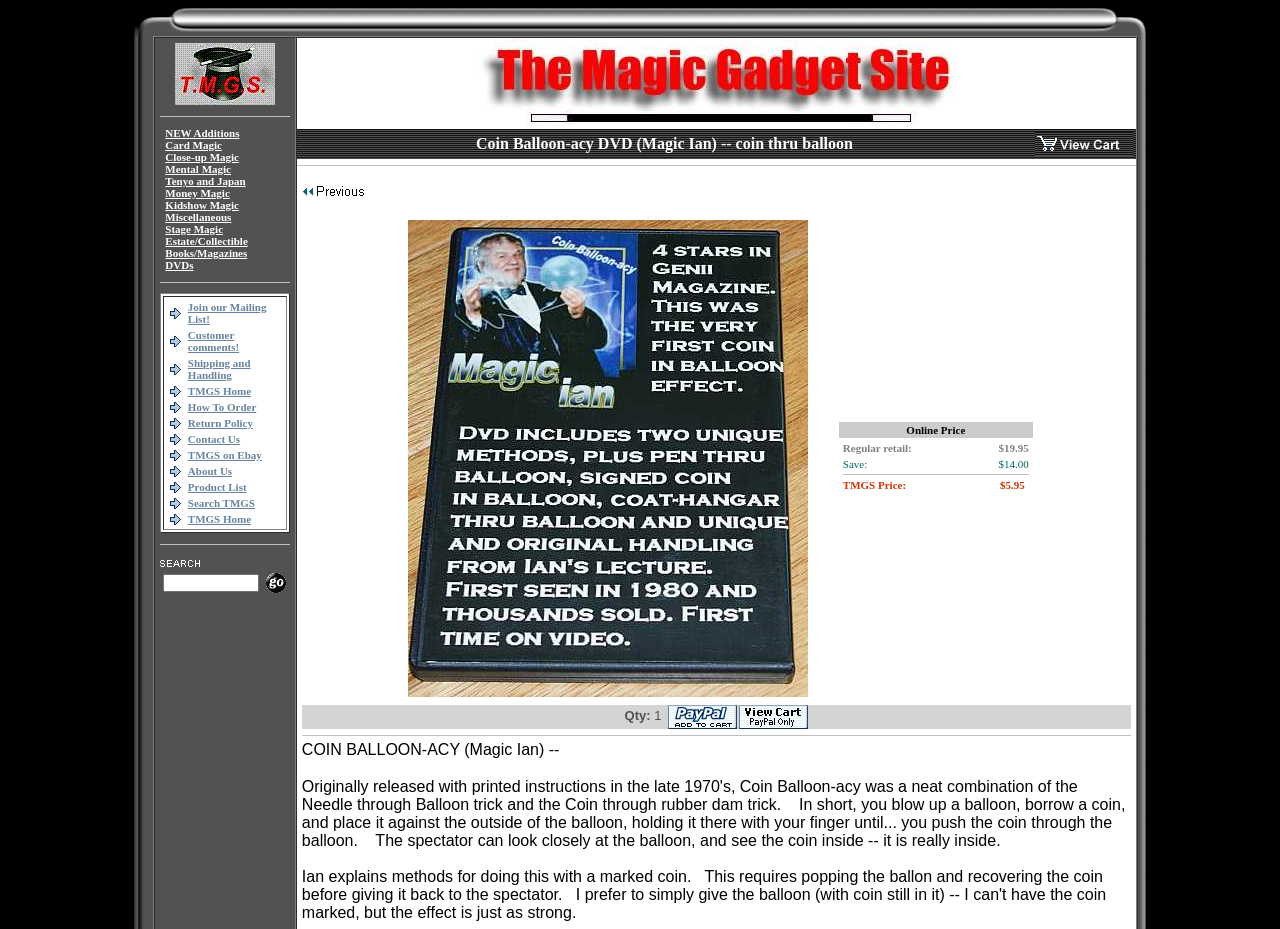Using the information in the image, give a detailed answer to the following question: How can I join the mailing list?

The link 'Join our Mailing List!' is located in the bottom section of the webpage, and clicking on it will likely allow users to join the mailing list.